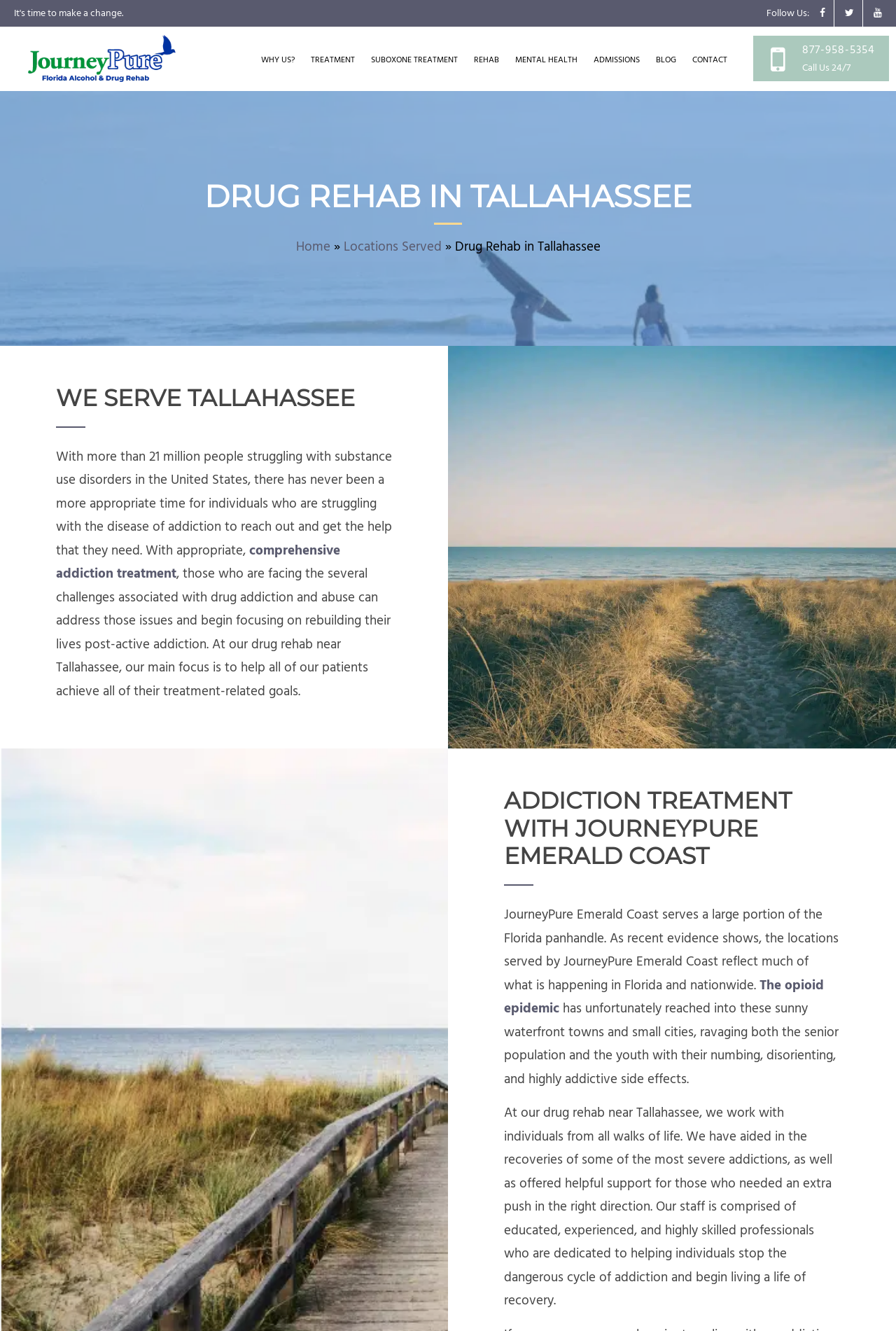From the element description The opioid epidemic, predict the bounding box coordinates of the UI element. The coordinates must be specified in the format (top-left x, top-left y, bottom-right x, bottom-right y) and should be within the 0 to 1 range.

[0.562, 0.734, 0.92, 0.764]